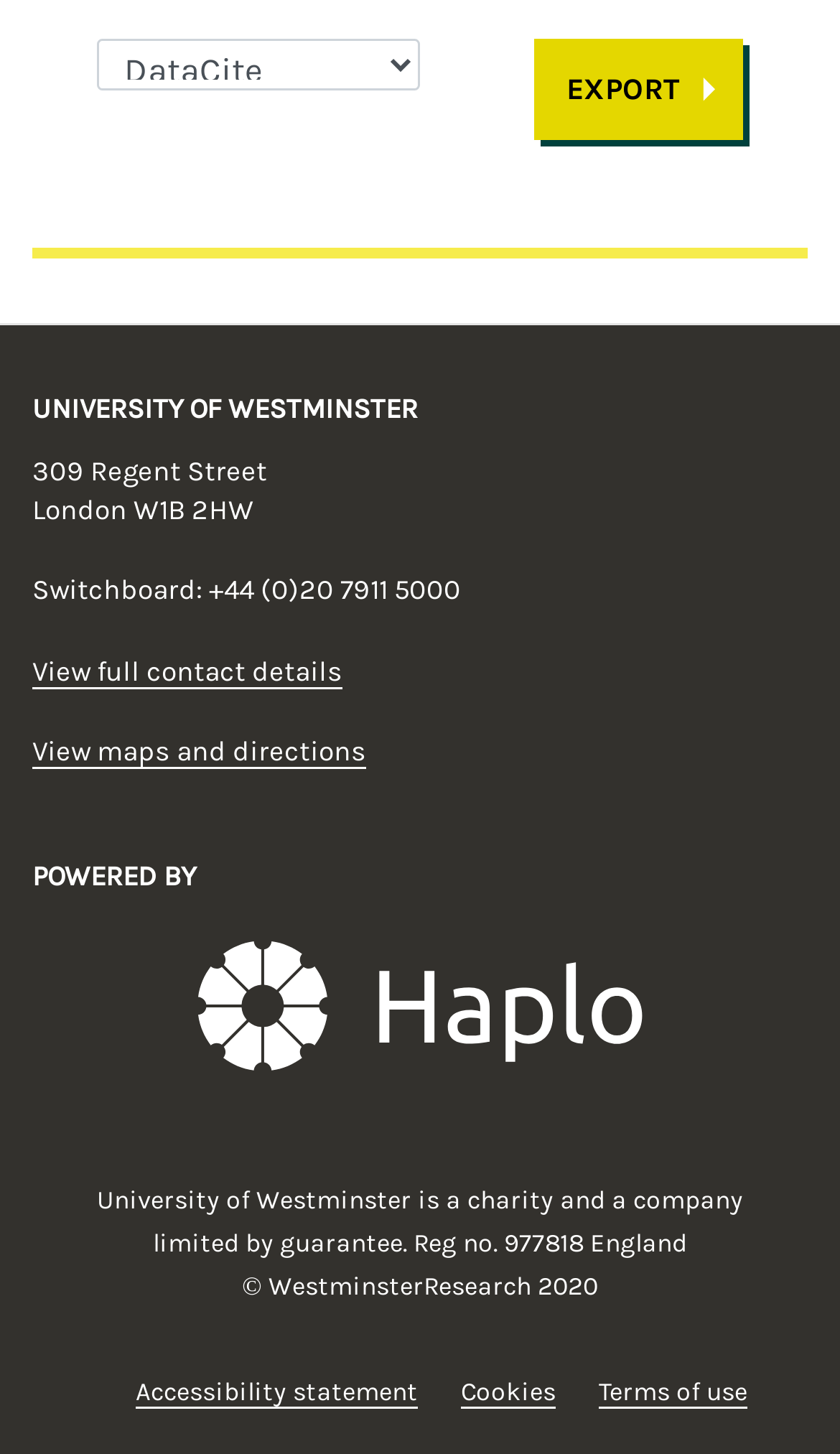Identify the bounding box coordinates of the section to be clicked to complete the task described by the following instruction: "View maps and directions". The coordinates should be four float numbers between 0 and 1, formatted as [left, top, right, bottom].

[0.038, 0.505, 0.436, 0.528]